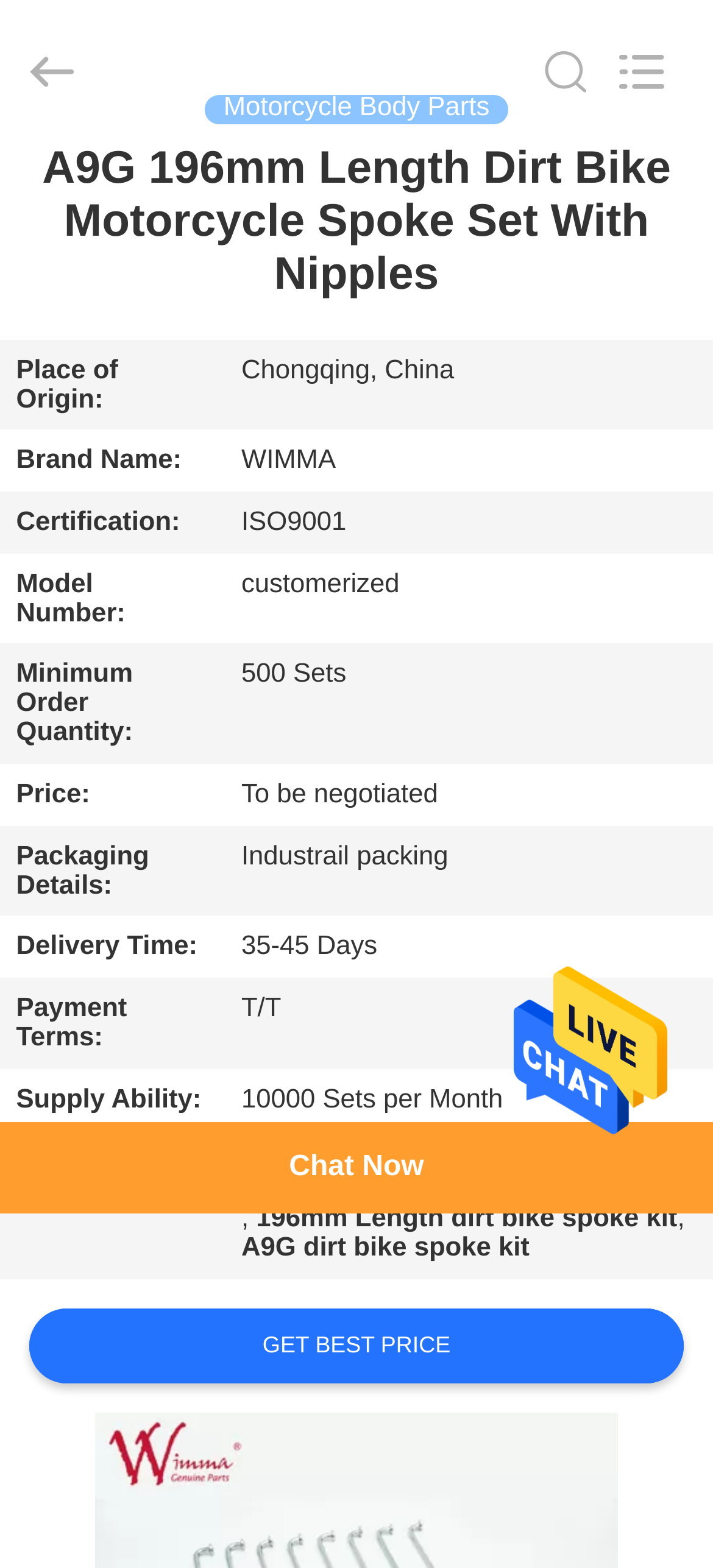What is the brand name of the motorcycle spoke set? Based on the screenshot, please respond with a single word or phrase.

WIMMA